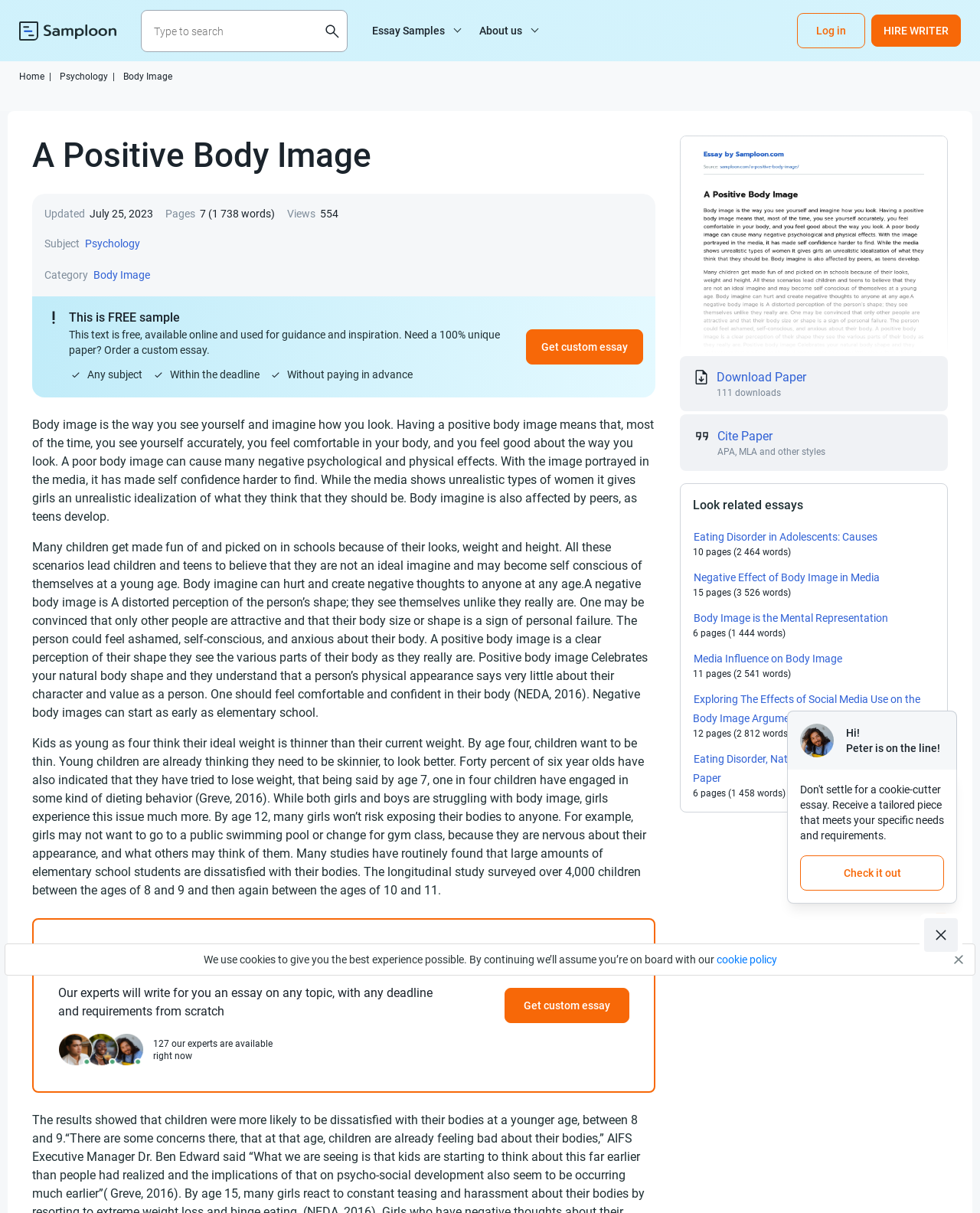Articulate a complete and detailed caption of the webpage elements.

This webpage is about a free essay sample on the topic of "A Positive Body Image". At the top left corner, there is a logo and a search bar where users can type to search. Next to the search bar, there is a search button with a magnifying glass icon. On the top right corner, there are links to "Log in" and "HIRE WRITER". Below these links, there are navigation links to "Essay Samples", "About us", "Home", "Psychology", and "Body Image".

The main content of the webpage is an essay on "A Positive Body Image". The essay is divided into several paragraphs, and it discusses the concept of body image, its effects on individuals, and how it is influenced by the media. The essay also provides statistics and quotes from reputable sources to support its arguments.

On the right side of the webpage, there are several call-to-action buttons and links. There is a button to "Get custom essay" and a link to "Download Paper" with the number of downloads. Below these, there are links to related essays on topics such as eating disorders, body image in media, and social media's influence on body image.

At the bottom of the webpage, there is a notice about the use of cookies and a link to the cookie policy. There is also a button to close the notice. On the bottom right corner, there are several images and a chat window with a greeting from "Peter" and a call-to-action to "Check it out".